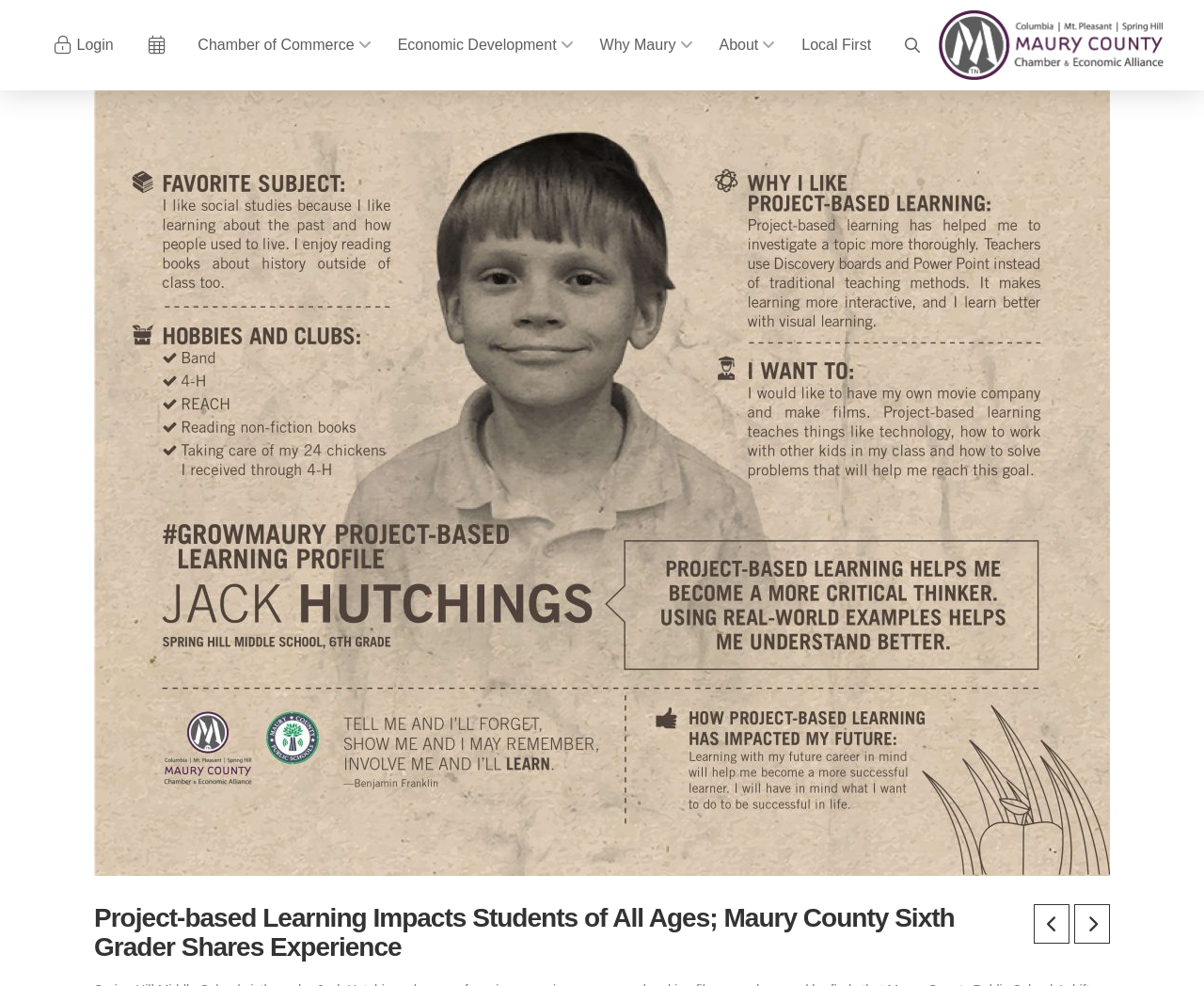Determine the bounding box coordinates for the clickable element required to fulfill the instruction: "Click the Login link". Provide the coordinates as four float numbers between 0 and 1, i.e., [left, top, right, bottom].

[0.034, 0.025, 0.109, 0.067]